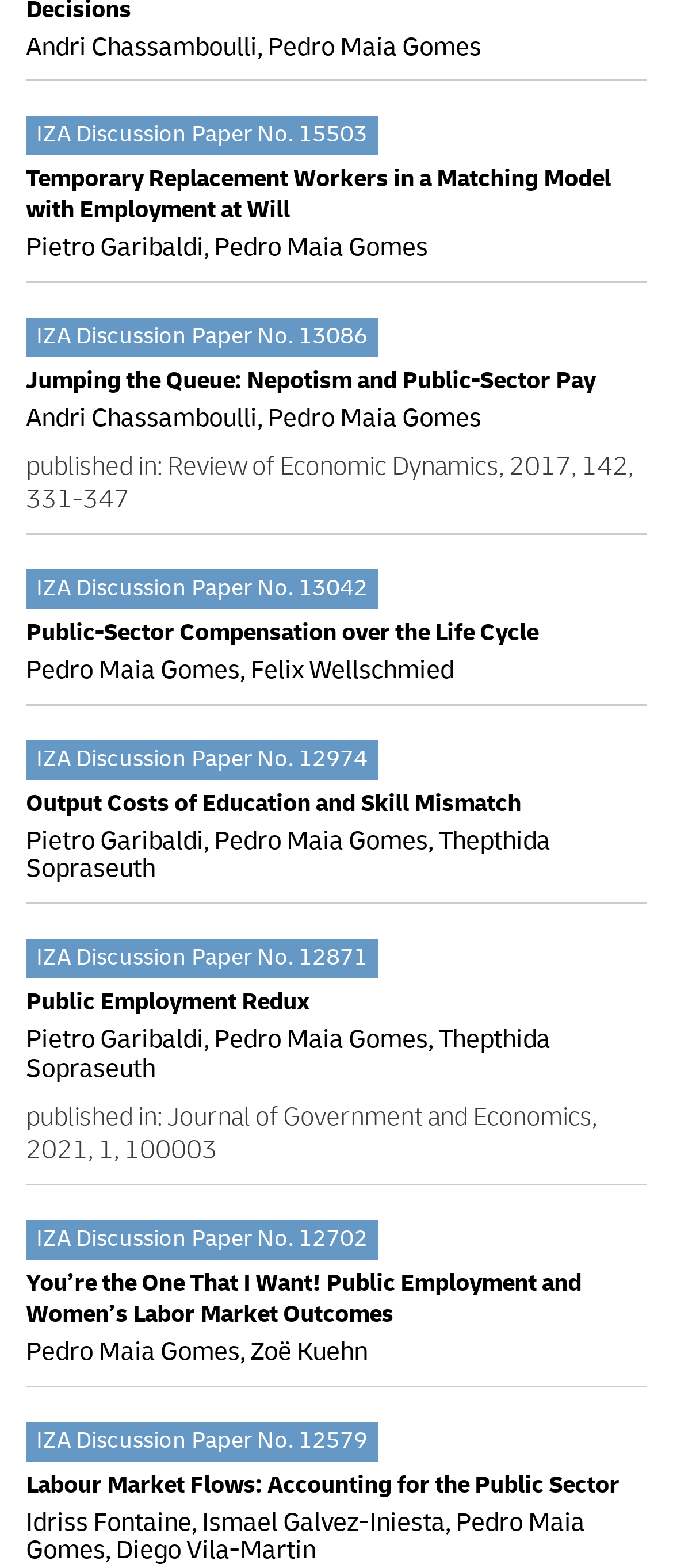Please provide the bounding box coordinates for the element that needs to be clicked to perform the instruction: "View the details of 'Output Costs of Education and Skill Mismatch'". The coordinates must consist of four float numbers between 0 and 1, formatted as [left, top, right, bottom].

[0.038, 0.503, 0.774, 0.521]